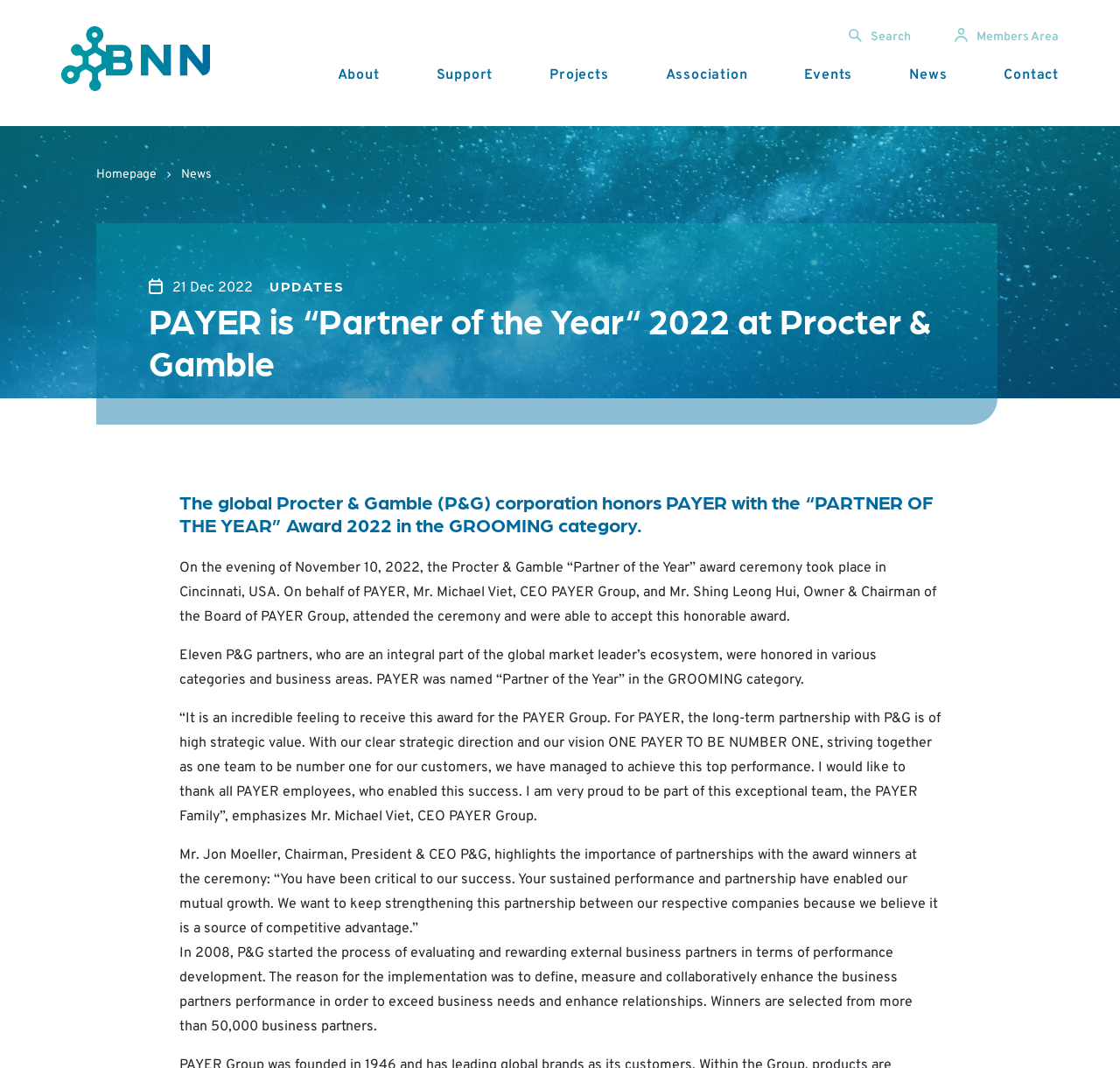Determine the heading of the webpage and extract its text content.

PAYER is “Partner of the Year“ 2022 at Procter & Gamble